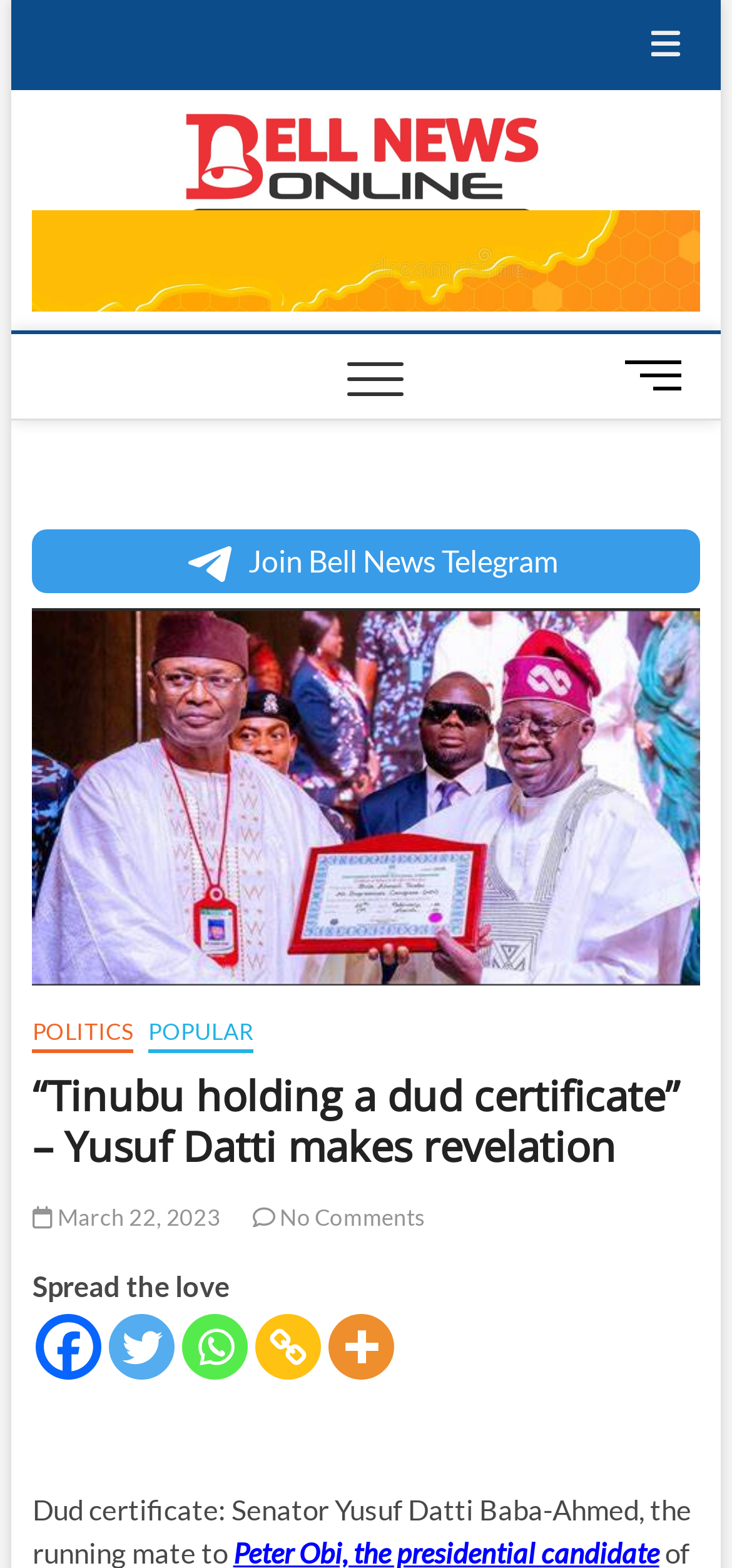Generate a comprehensive description of the webpage.

This webpage appears to be a news article from Bell News, a digital news media and blog. At the top, there is a navigation menu, also known as the topbar menu, which spans almost the entire width of the page. Below this menu, there is a link to the Bell News website, accompanied by an image of the Bell News logo.

To the right of the logo, there is a static text element displaying the tagline "DIGITAL NEWS MEDIA AND BLOG". Below this, there is another navigation menu, known as the main menu, which takes up about two-thirds of the page width. This menu has a button that can be expanded to reveal more options.

On the right side of the page, there is a button labeled "Menu Button". Below this, there is a link to join Bell News Telegram, accompanied by an image and a figure. This section also contains a header with links to different categories, including "POLITICS" and "POPULAR".

The main content of the page is a news article with the headline "“Tinubu holding a dud certificate” – Yusuf Datti makes revelation". Below the headline, there are links to the date of publication, "March 22, 2023", and a comment section with no comments. The article itself is not described in the accessibility tree, but it likely occupies a significant portion of the page.

At the bottom of the page, there are social media links to share the article, including Facebook, Twitter, Whatsapp, and Copy Link, accompanied by an image. There is also a "More" link with an image. The page ends with a static text element containing a non-breaking space character.